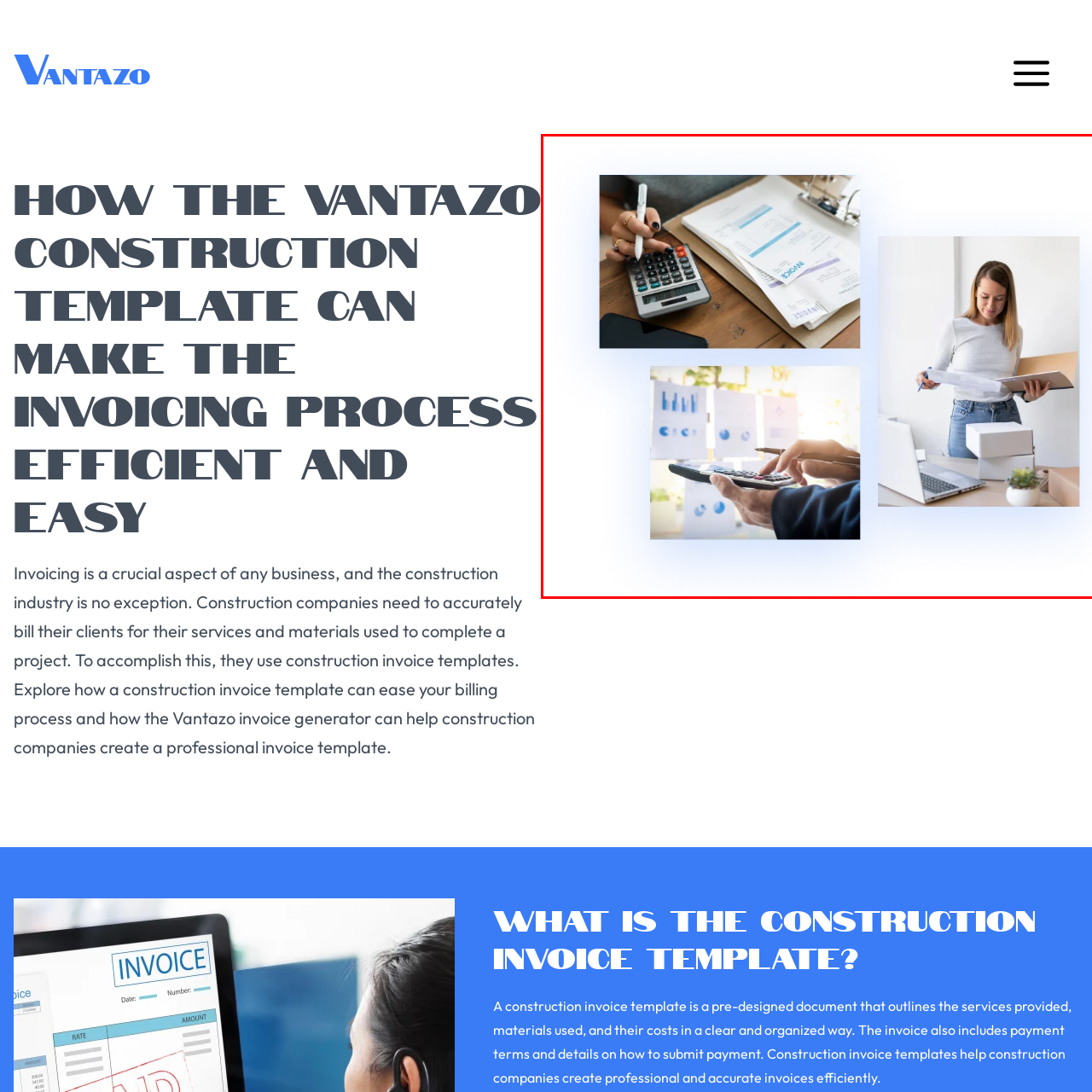Elaborate on the visual content inside the red-framed section with detailed information.

The image features three distinct scenes that highlight the process of invoicing within the construction industry. 

In the top left, a close-up captures a hand using a calculator, with construction invoice templates visibly laid out on a wooden surface, suggesting a meticulous approach to billing and calculations. This reflects the importance of accuracy in financial documentation.

The bottom center image shows another individual's hands engaged with a calculator, alongside charts or graphs that likely represent project data or finances. This emphasizes the analytical aspect of managing construction finances, where visual data aids in decision-making.

On the right, a woman is depicted holding an invoice or document while standing beside a laptop and boxes. Her expression suggests confidence and organization, representing the effectiveness of tools like the Vantazo construction invoice template in streamlining the invoicing process.

Overall, the collage visually narrates the journey of construction invoicing, from detailed calculations to organized documentation, underscoring its significance in the construction business.